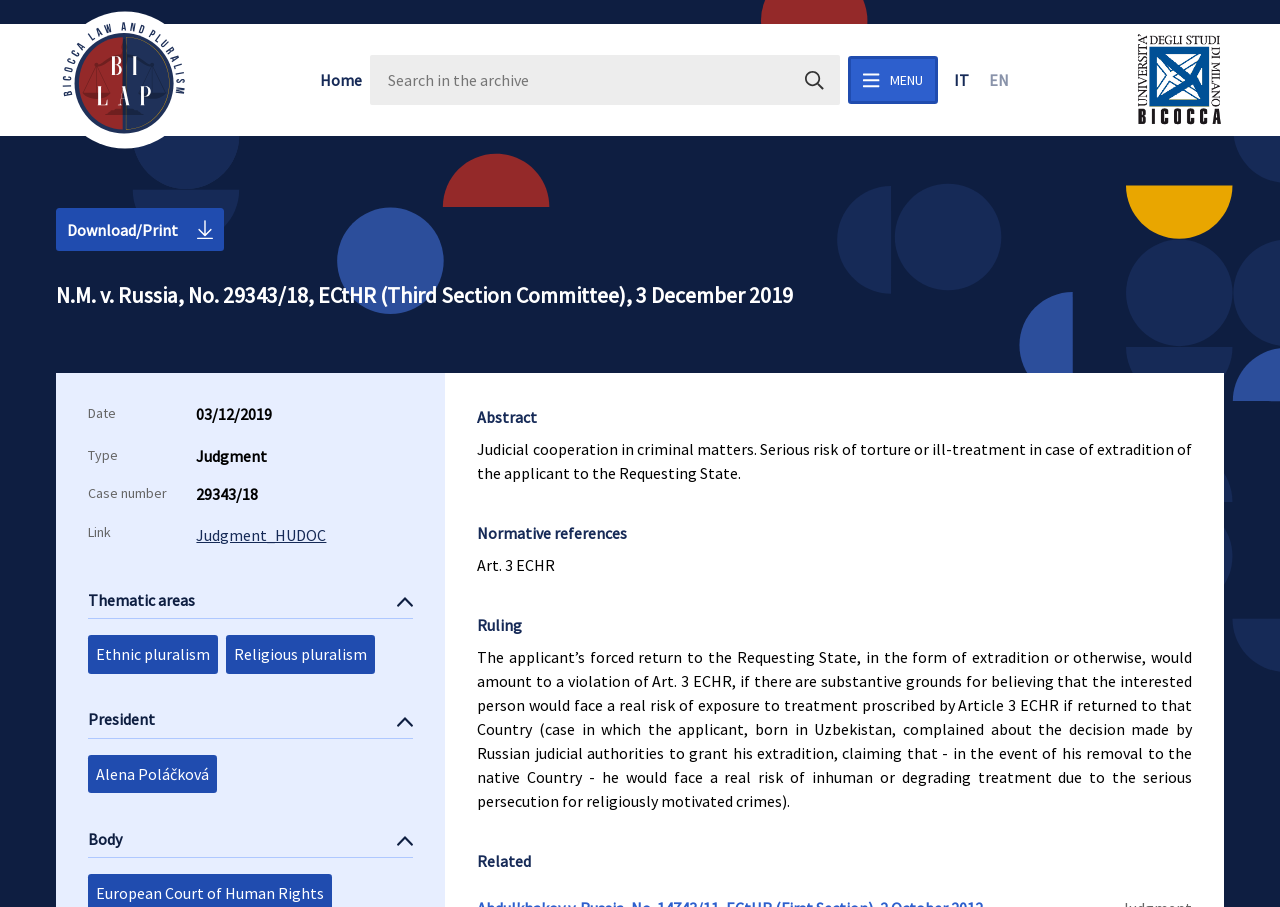Please pinpoint the bounding box coordinates for the region I should click to adhere to this instruction: "Click the 'Sign Up' button".

None